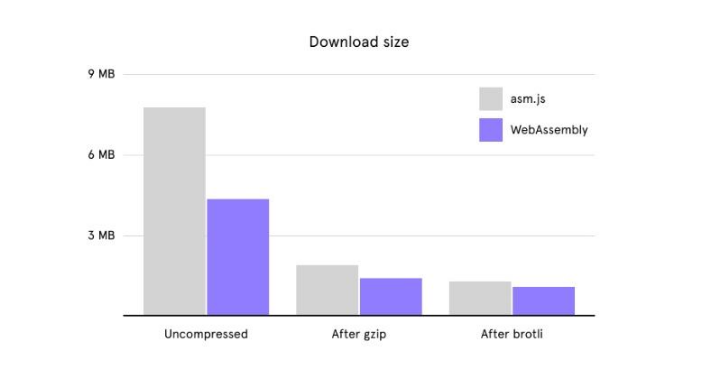Please analyze the image and provide a thorough answer to the question:
What is the advantage of using WebAssembly over asm.js?

The graph shows that WebAssembly has a significantly smaller download size compared to asm.js, especially after compression, which means it can optimize load times and reduce the overall application footprint.